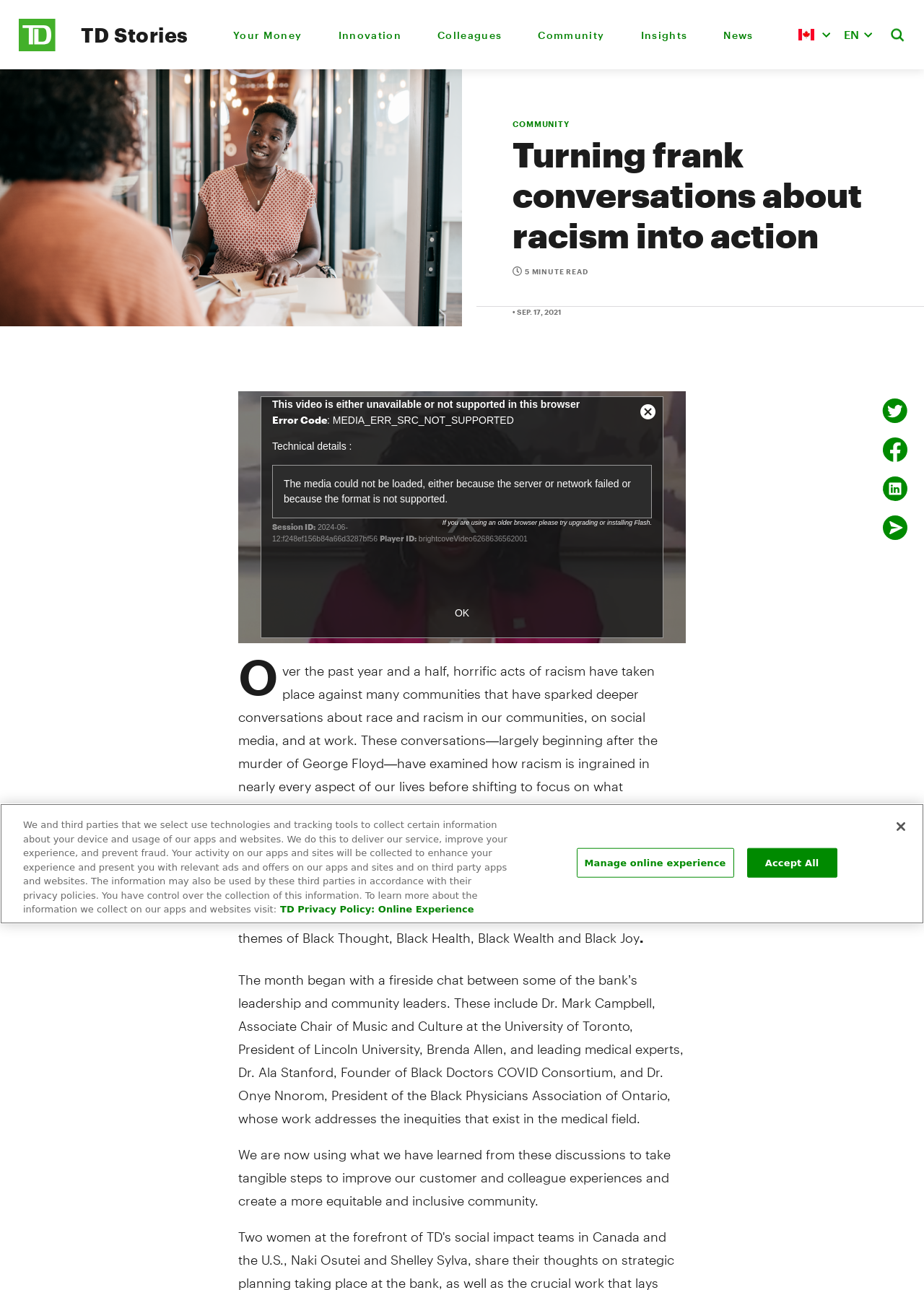Please identify the bounding box coordinates for the region that you need to click to follow this instruction: "Search for something".

None